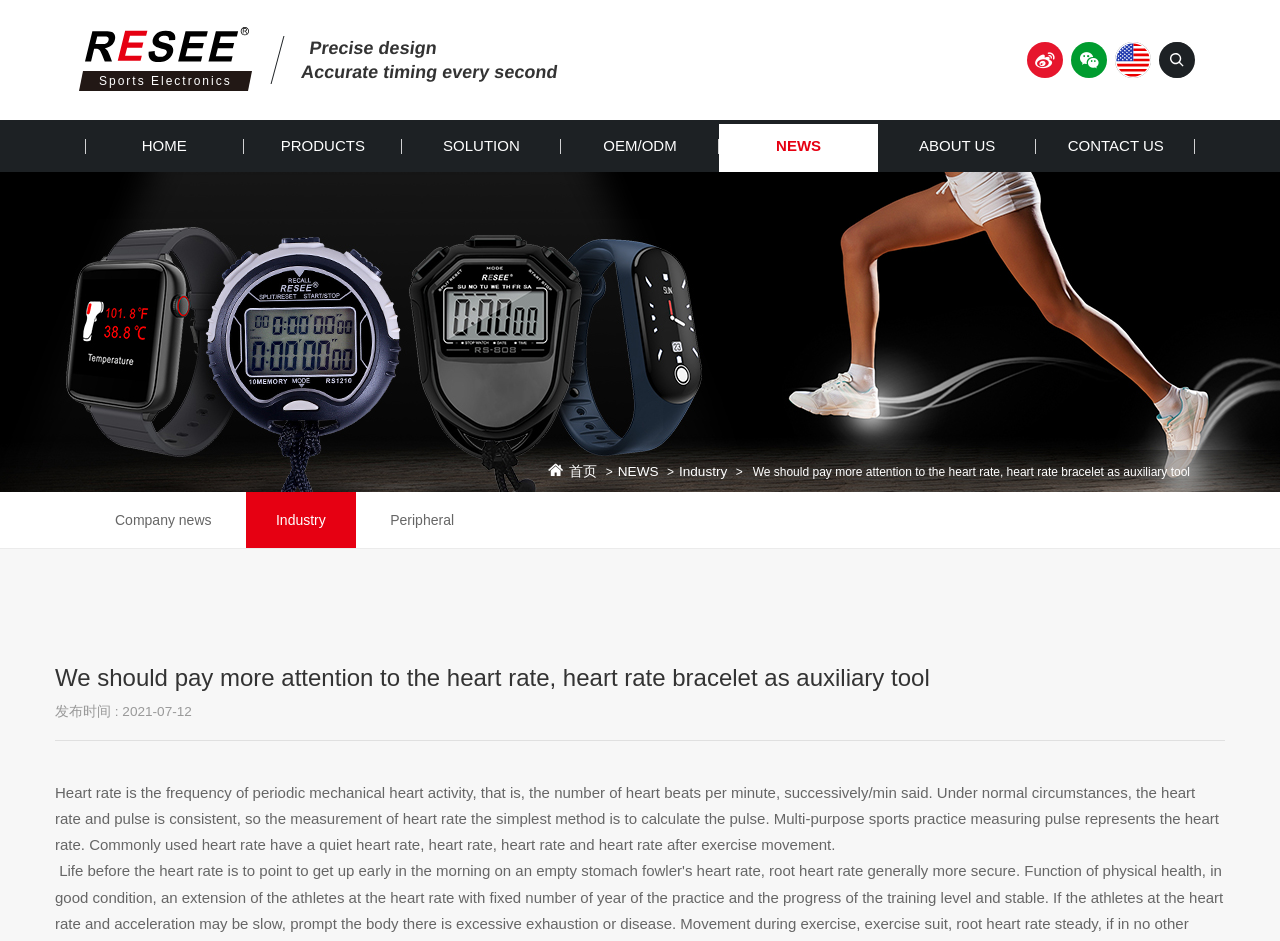Provide the bounding box coordinates of the HTML element described by the text: "parent_node: 中文 English".

[0.871, 0.045, 0.899, 0.083]